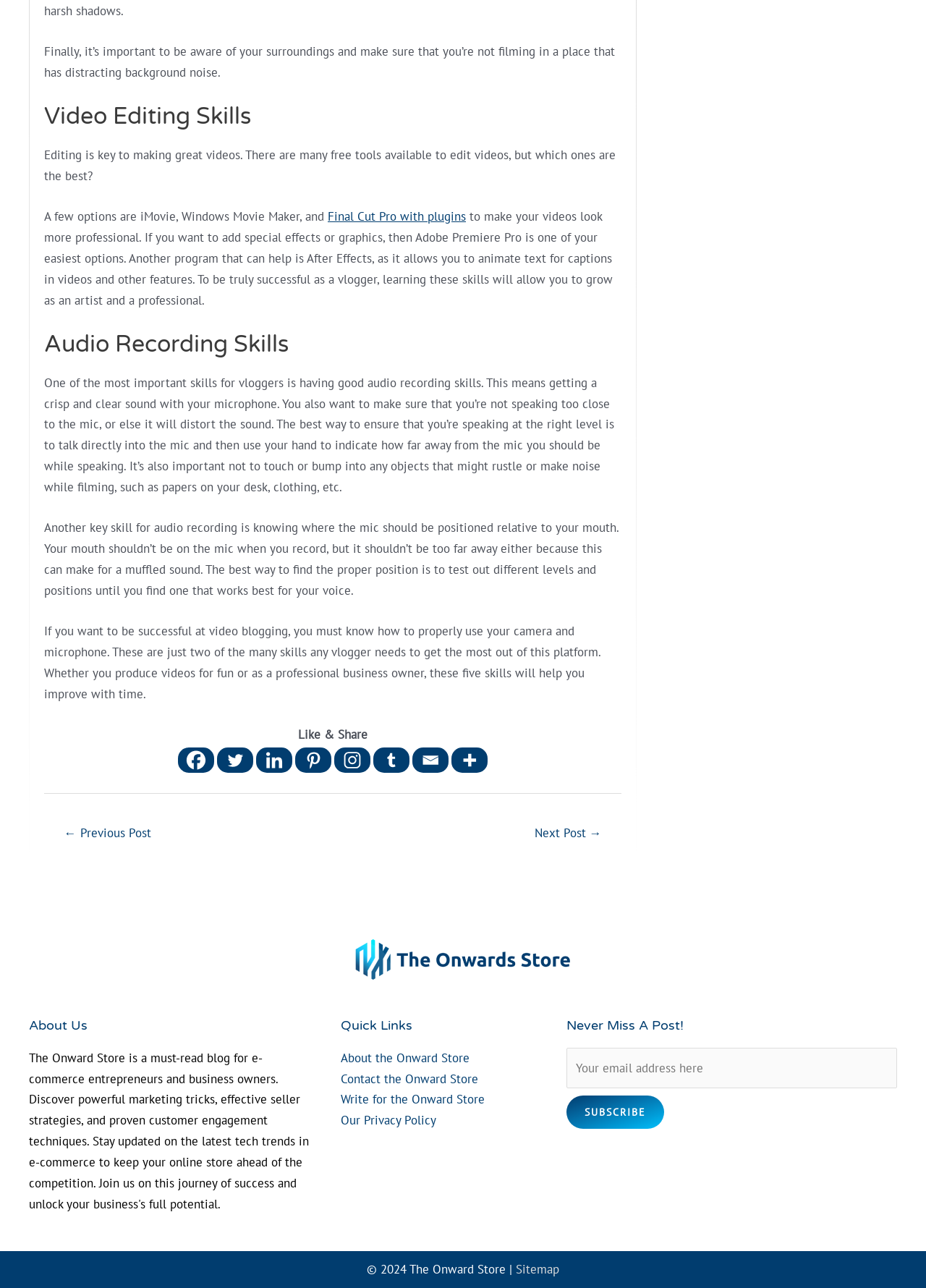Show the bounding box coordinates for the HTML element described as: "aria-label="Tumblr" title="Tumblr"".

[0.403, 0.58, 0.442, 0.6]